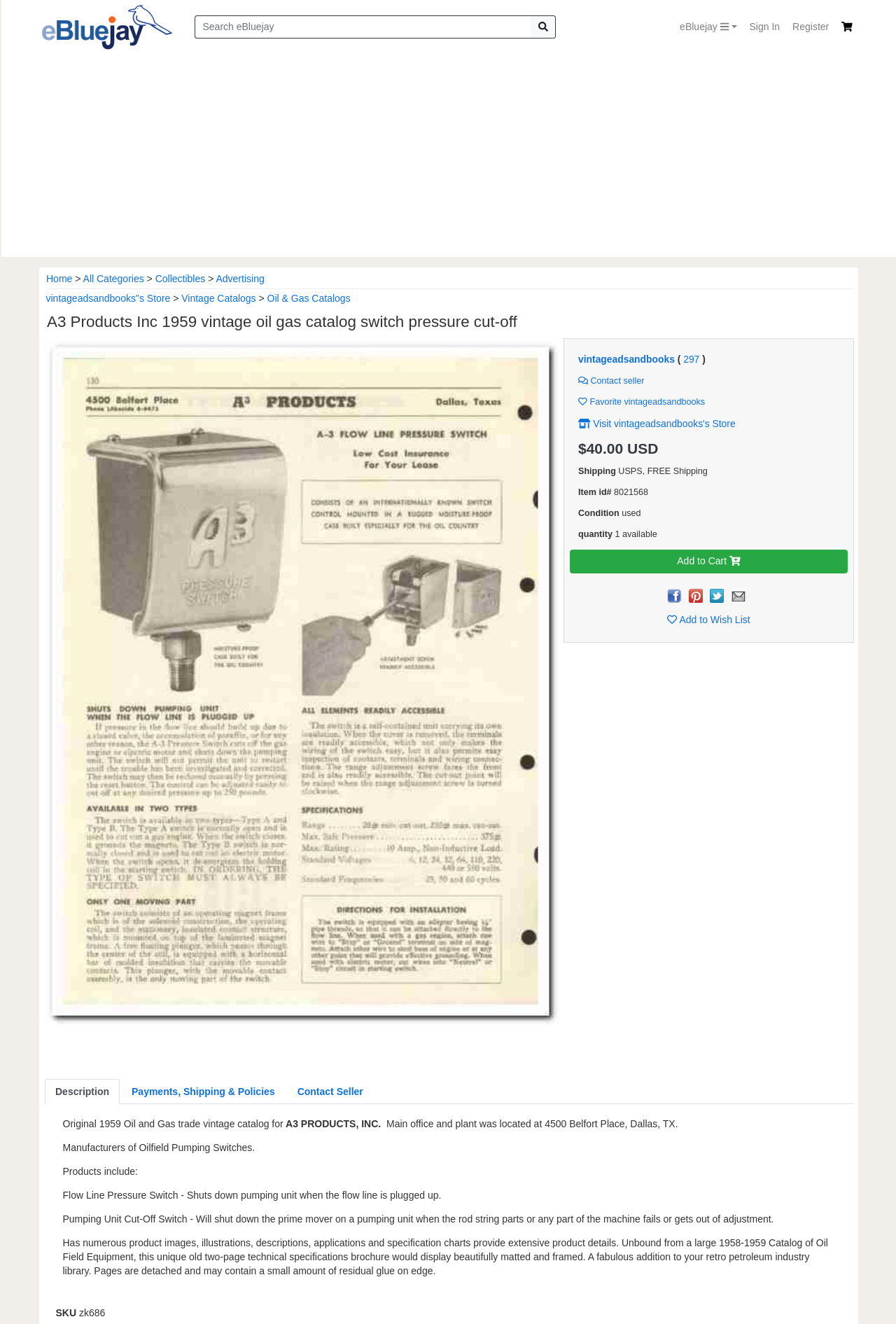Identify the primary heading of the webpage and provide its text.

A3 Products Inc 1959 vintage oil gas catalog switch pressure cut-off